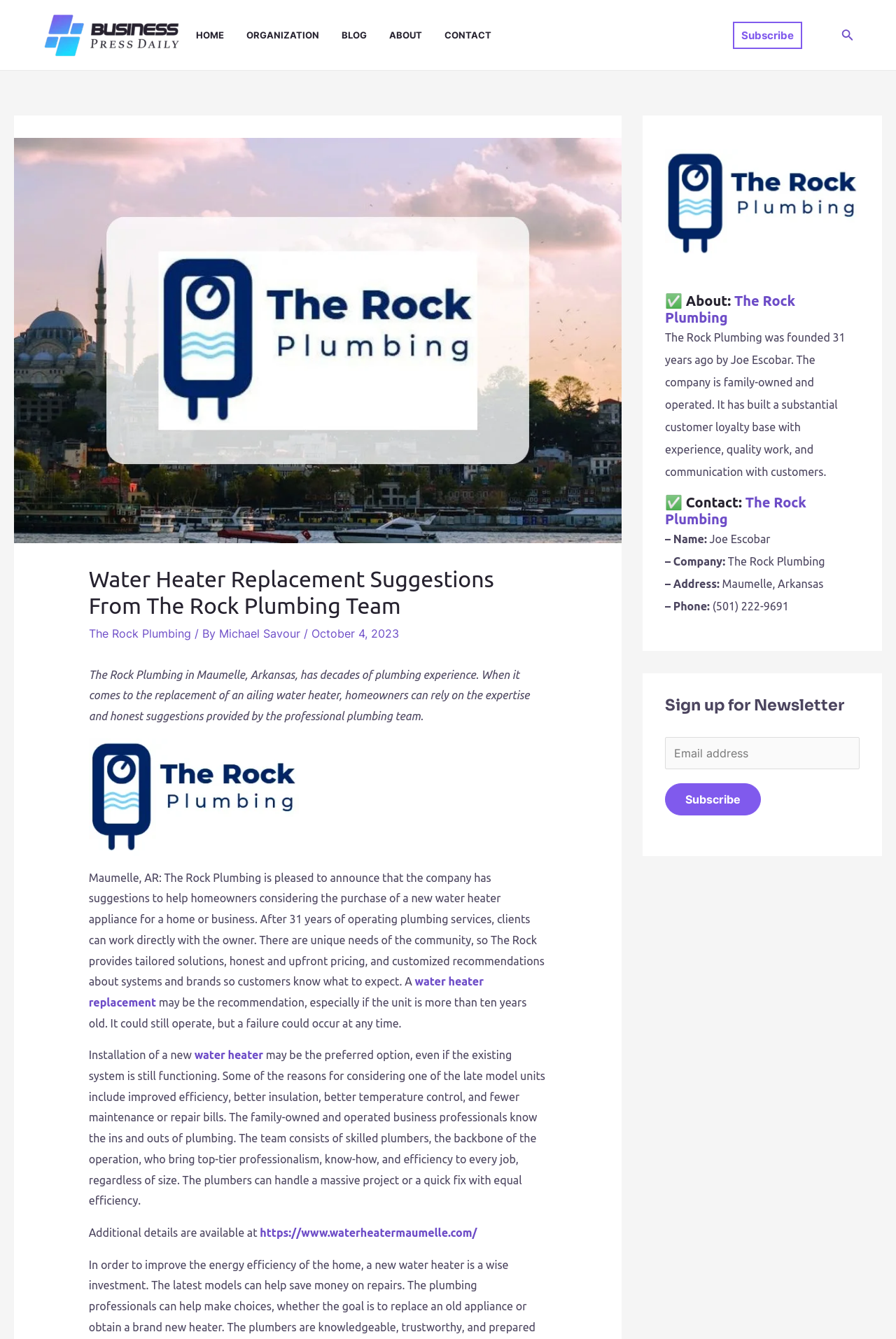Please provide a detailed answer to the question below based on the screenshot: 
What is the company name mentioned in the webpage?

I found the company name 'The Rock Plumbing' mentioned in the webpage by looking at the header section, where it says 'Water Heater Replacement Suggestions From The Rock Plumbing Team'. Additionally, it is also mentioned in the 'About' section and the 'Contact' section.